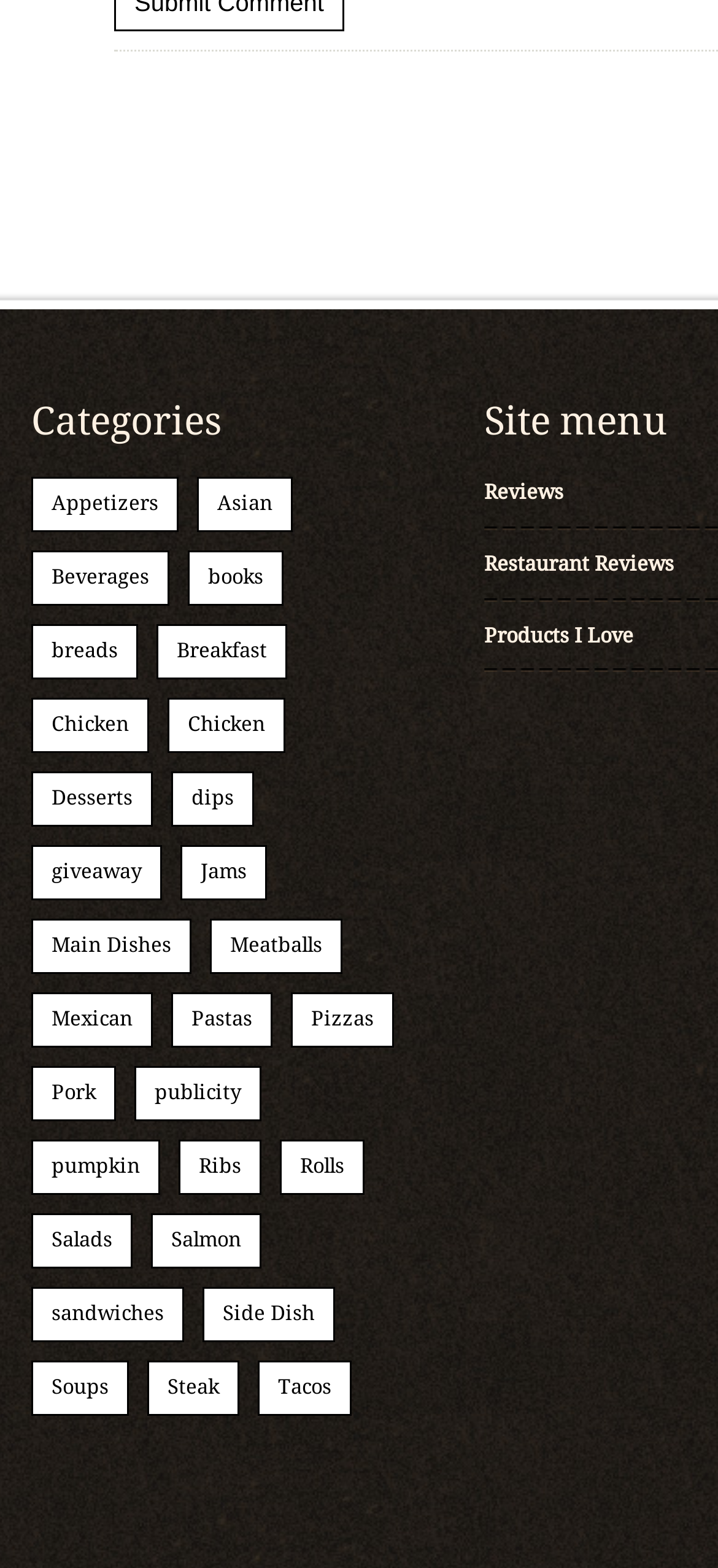What is the second section on the webpage?
Based on the image, answer the question with as much detail as possible.

The second section on the webpage is 'Reviews' because there are three link elements listed under this section, including 'Reviews', 'Restaurant Reviews', and 'Products I Love', with bounding box coordinates of [0.674, 0.307, 0.784, 0.322], [0.674, 0.352, 0.938, 0.367], and [0.674, 0.398, 0.882, 0.413] respectively.